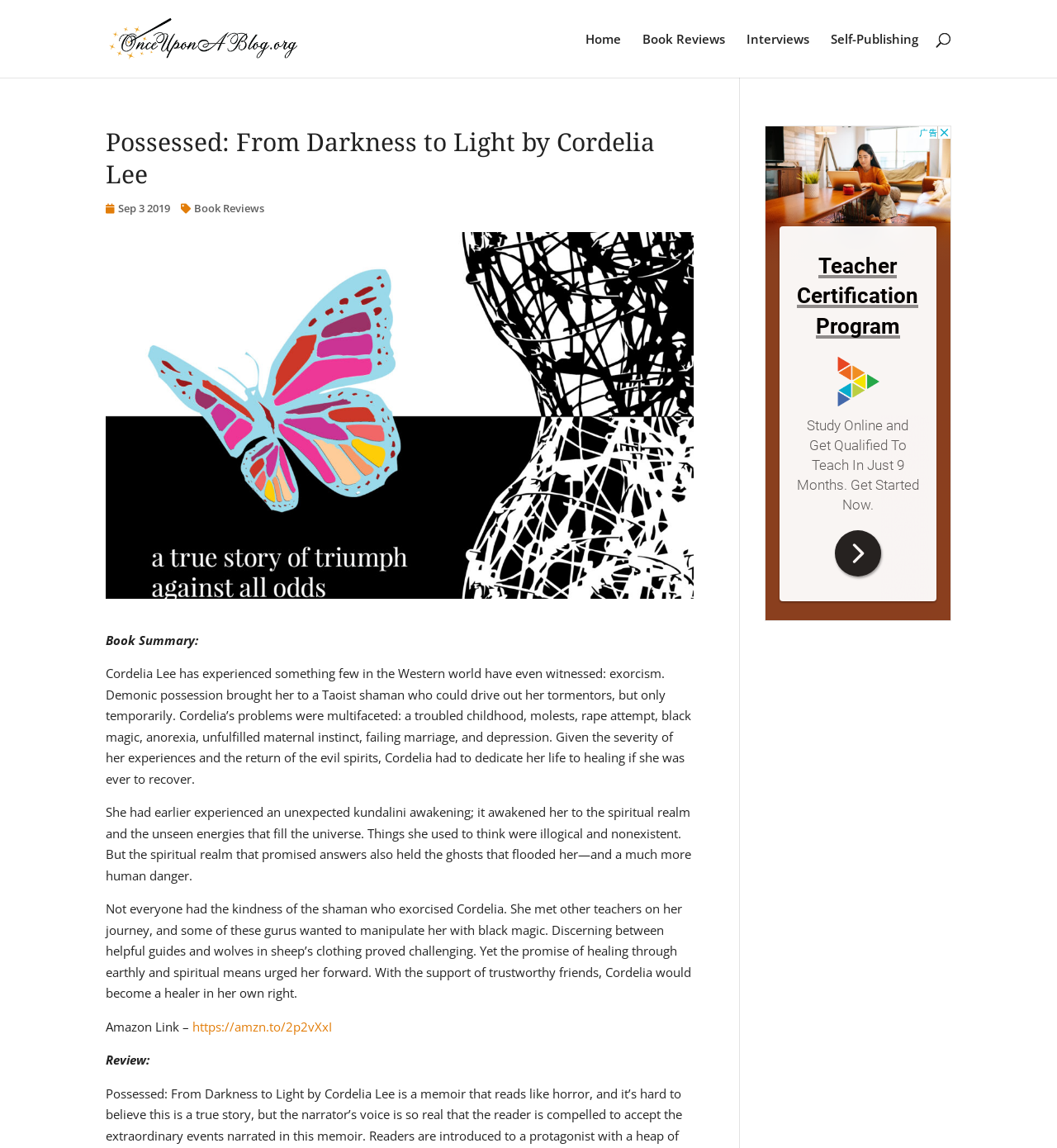Identify the bounding box coordinates of the specific part of the webpage to click to complete this instruction: "Search for a book".

[0.1, 0.0, 0.9, 0.001]